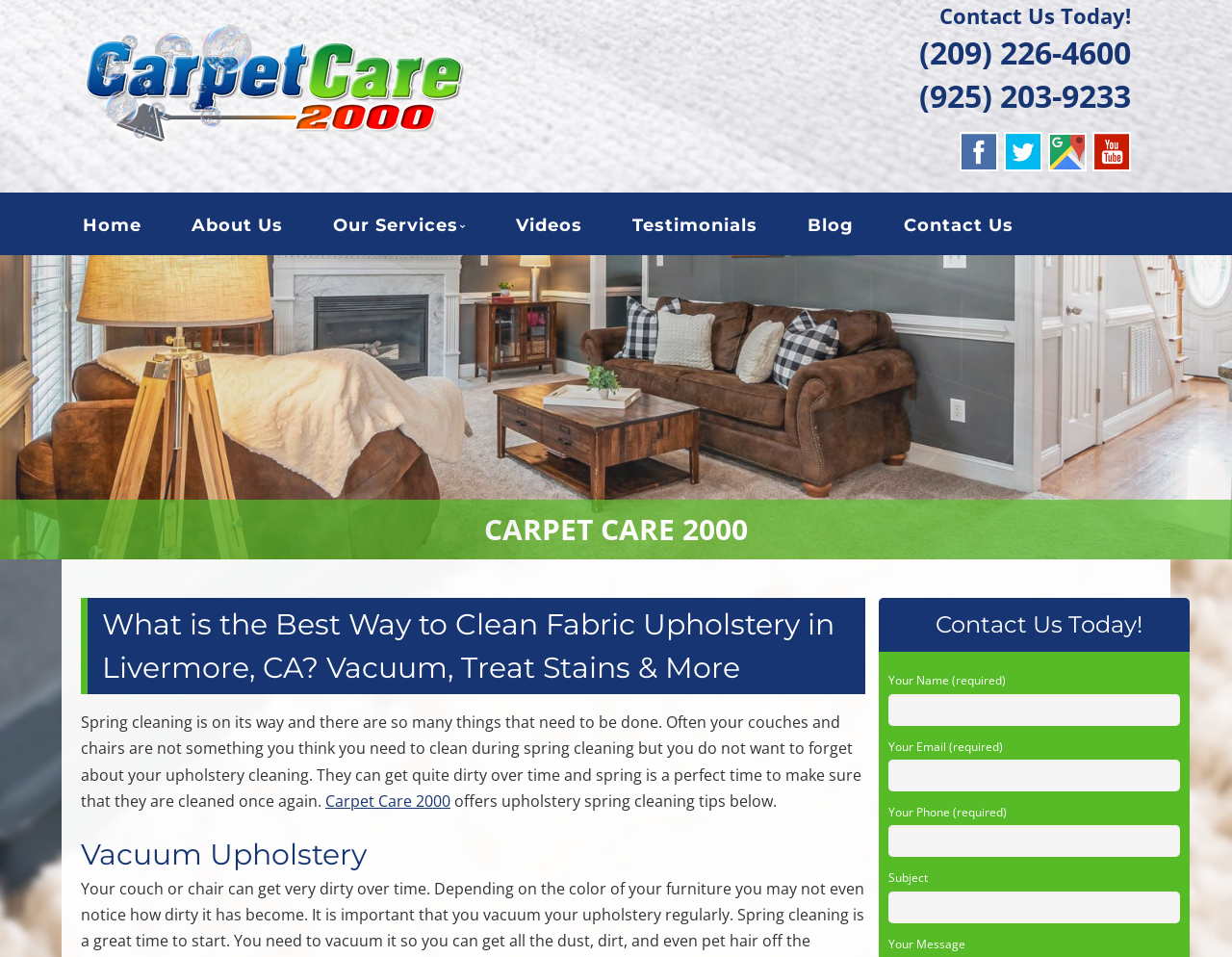What is the company name?
Using the details shown in the screenshot, provide a comprehensive answer to the question.

The company name is mentioned in the heading 'CARPET CARE 2000' at the top of the webpage, and also in the StaticText 'CARPET CARE 2000' in the middle of the webpage.